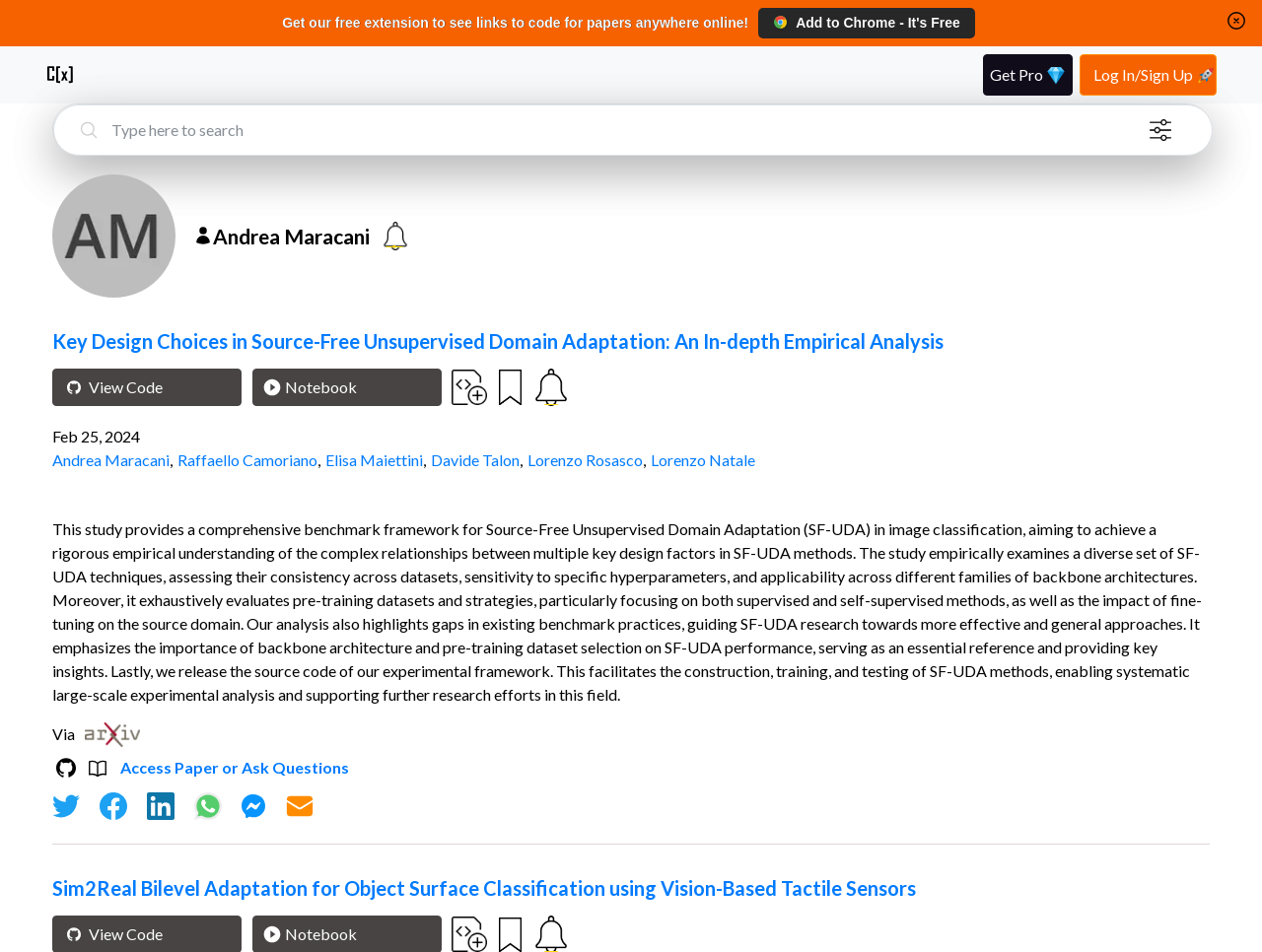Create an elaborate caption that covers all aspects of the webpage.

This webpage is about Andrea Maracani's papers and open-source code. At the top, there is a promotional message encouraging users to get a free extension to see links to code for papers anywhere online. Next to it, there is a Chrome logo with a link to add the extension to Chrome. On the top-right corner, there are navigation buttons, including "Home", "Get Pro", and "Log In/Sign Up". 

Below the navigation buttons, there is a search bar where users can type to search. On the right side of the search bar, there is an alert button. 

The main content of the webpage is divided into sections. The first section is about Andrea Maracani, with a picture of him on the left and a heading with his name on the right. Below the heading, there is a list of researchers and engineers, including Raffaello Camoriano, Elisa Maiettini, Davide Talon, Lorenzo Rosasco, and Lorenzo Natale.

The next section is about a research paper titled "Key Design Choices in Source-Free Unsupervised Domain Adaptation: An In-depth Empirical Analysis". The paper's title is a link, and there are buttons to view the code on Github and to play a notebook. There is also an "Add code" button and a bookmark button. Below the paper's title, there is a description of the paper, which provides a comprehensive benchmark framework for Source-Free Unsupervised Domain Adaptation in image classification.

On the right side of the paper's description, there are links to access the paper or ask questions, as well as icons to share the paper on social media platforms such as Twitter, Facebook, Linkedin, Whatsapp, and Messenger.

The webpage also features another research paper titled "Sim2Real Bilevel Adaptation for Object Surface Classification using Vision-Based Tactile Sensors". The paper's title is a link, and there are buttons to view the code on Github and to play a notebook.